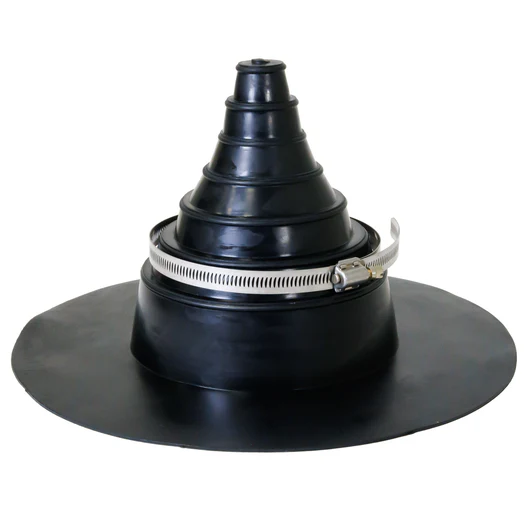What is the range of pipe sizes compatible with the DuraLiner Pipe Boot?
Based on the image, answer the question with as much detail as possible.

According to the caption, the conical shape of the pipe boot ensures compatibility with various pipe sizes ranging from 1 inch to 6 7/8 inches in outer diameter.